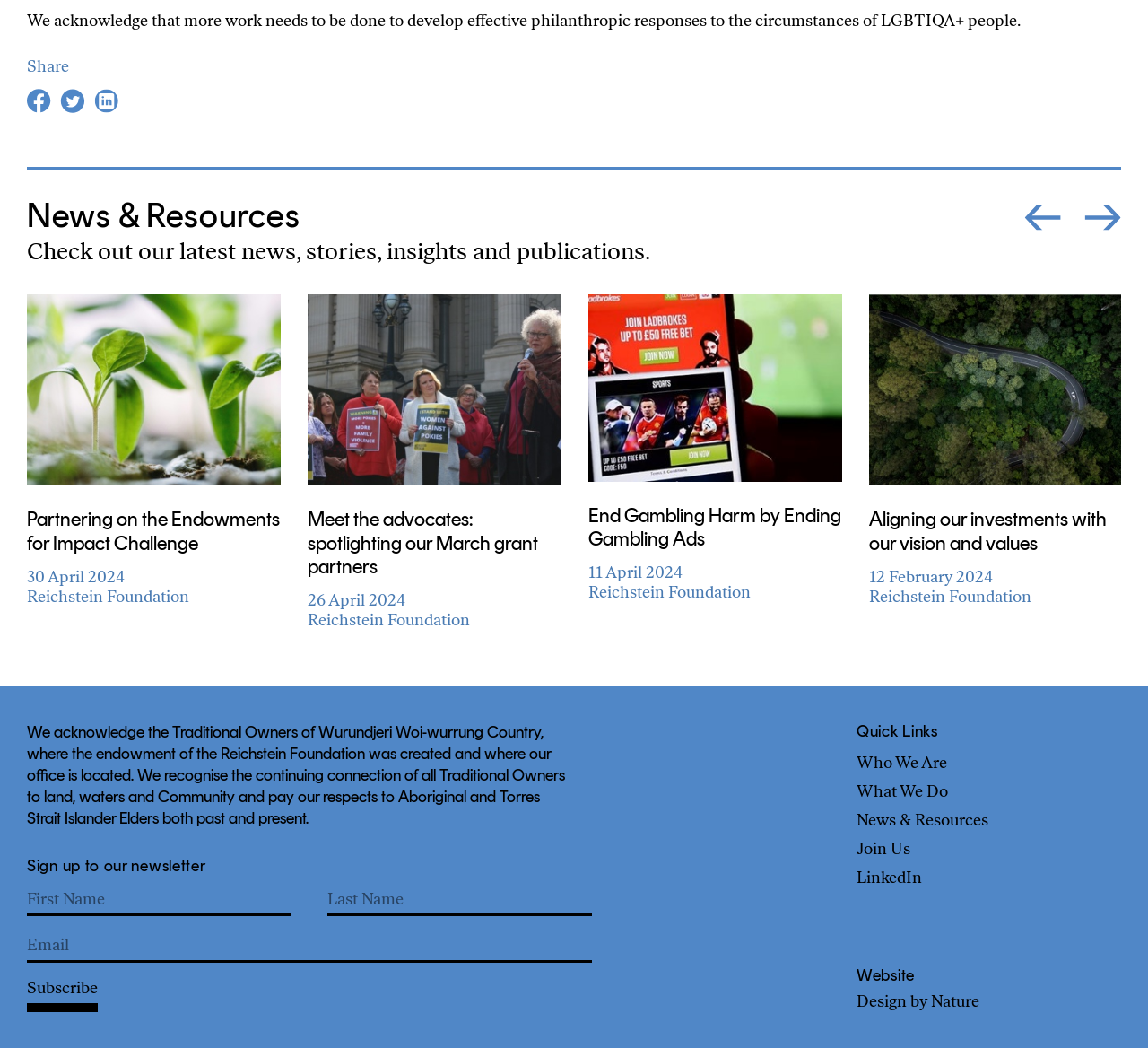What is the purpose of the 'Sign up to our newsletter' section?
Look at the screenshot and provide an in-depth answer.

The 'Sign up to our newsletter' section contains text boxes for First Name, Last Name, and Email, and a 'Subscribe' button, indicating that the purpose is to allow users to subscribe to the newsletter by providing their contact information.